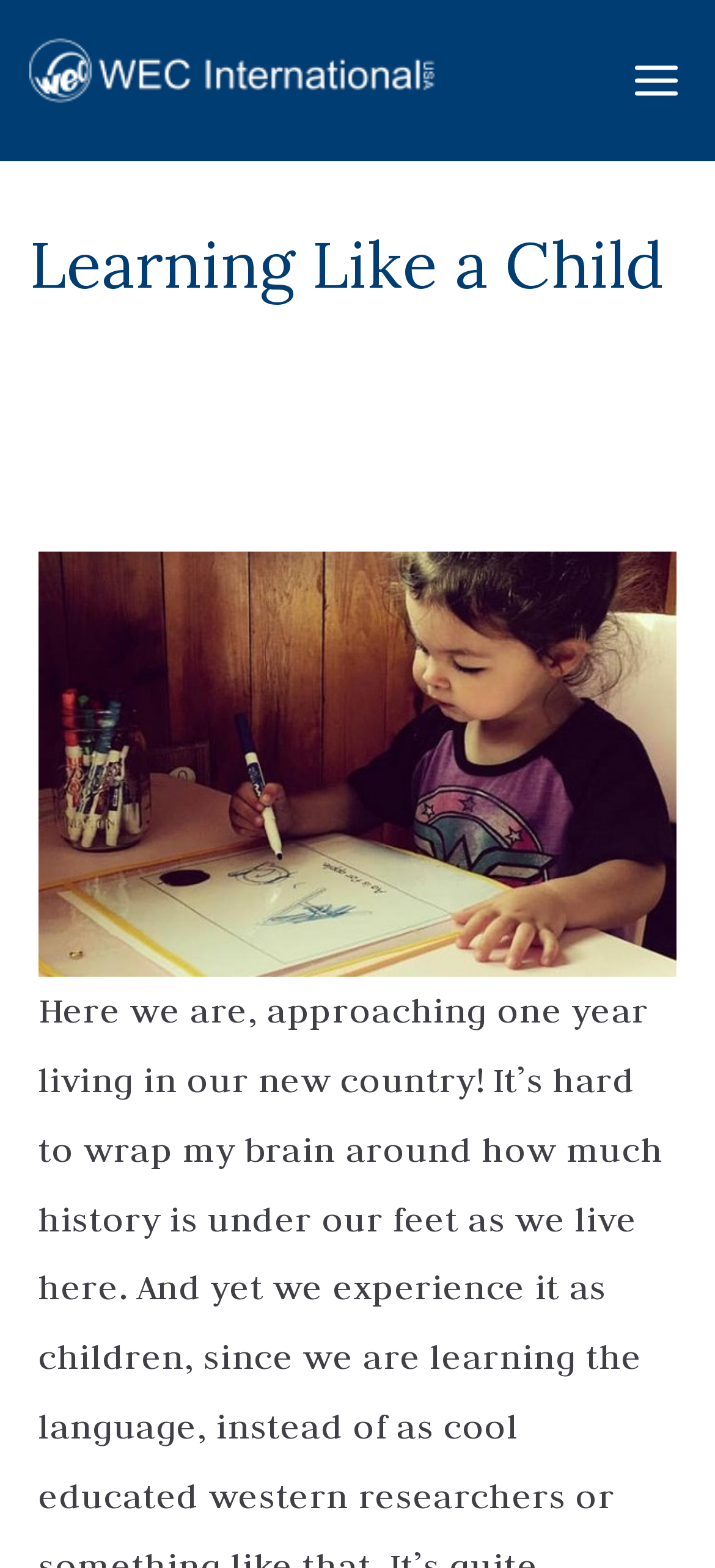Please find the bounding box coordinates (top-left x, top-left y, bottom-right x, bottom-right y) in the screenshot for the UI element described as follows: parent_node: HYGEIAAYURVEDA

None